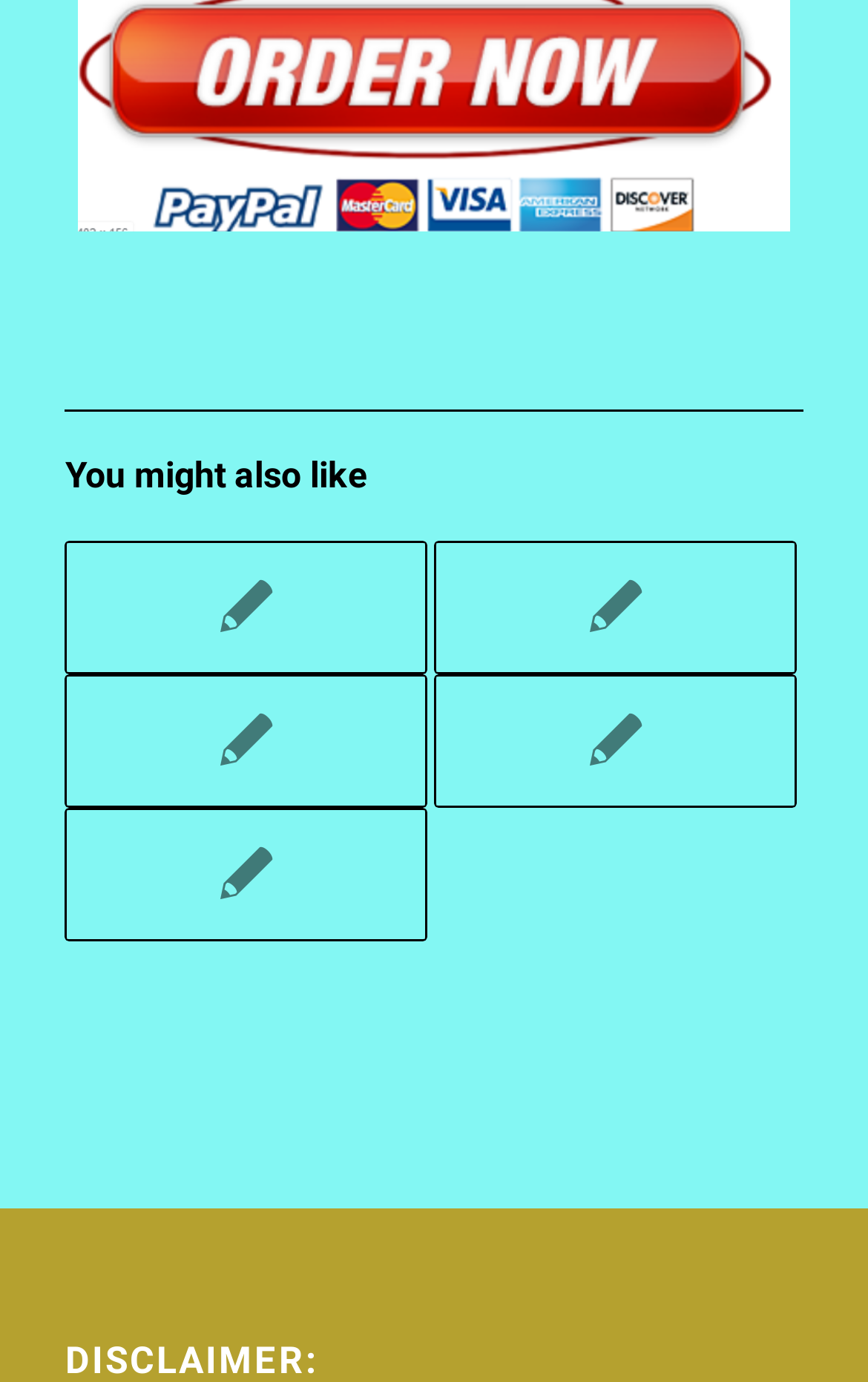From the screenshot, find the bounding box of the UI element matching this description: "Implications of personality psychology". Supply the bounding box coordinates in the form [left, top, right, bottom], each a float between 0 and 1.

[0.075, 0.487, 0.492, 0.584]